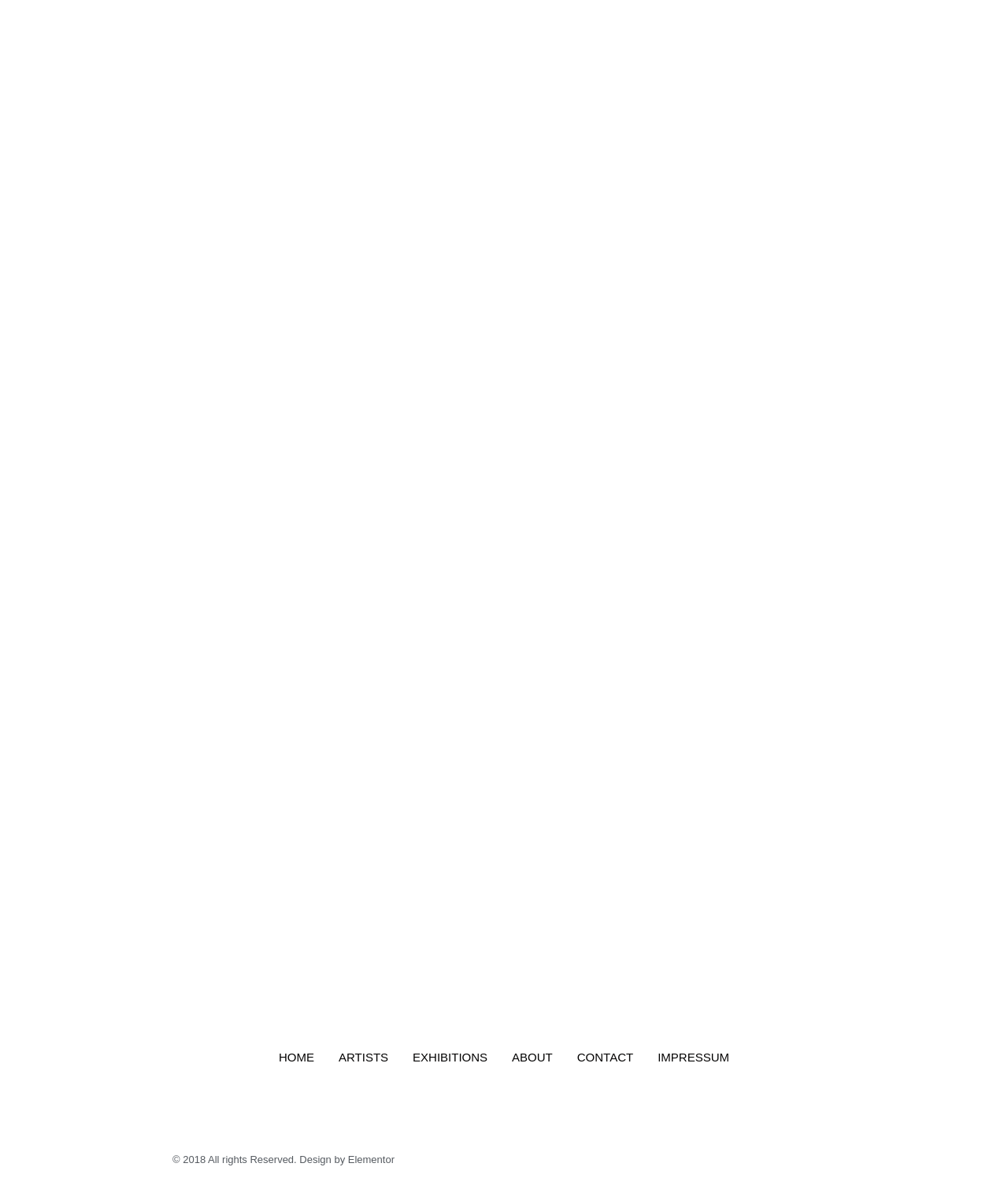Kindly determine the bounding box coordinates for the area that needs to be clicked to execute this instruction: "Open image in lightbox".

[0.008, 0.147, 0.31, 0.461]